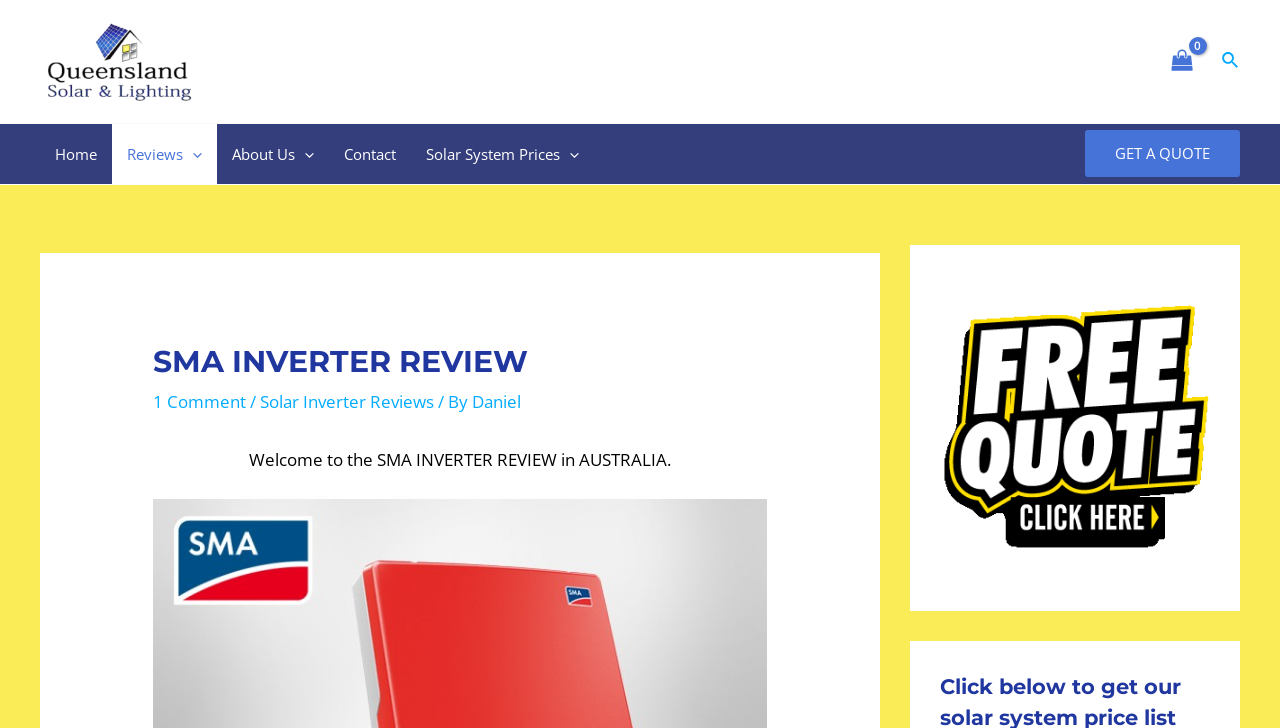Identify and provide the main heading of the webpage.

SMA INVERTER REVIEW